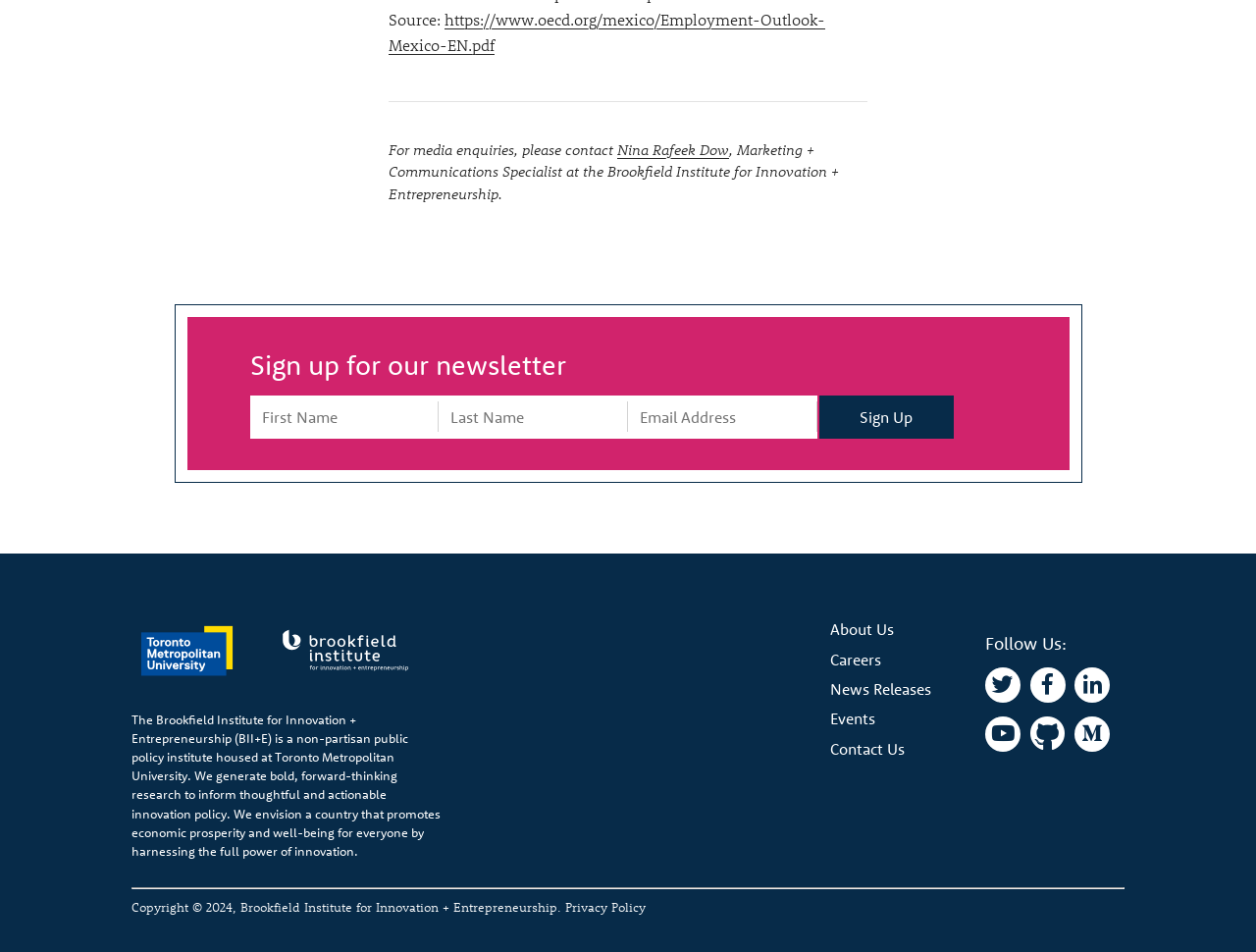What is the purpose of the institute?
Please craft a detailed and exhaustive response to the question.

The purpose of the institute can be inferred from the StaticText element with the description 'We generate bold, forward-thinking research to inform thoughtful and actionable innovation policy.'